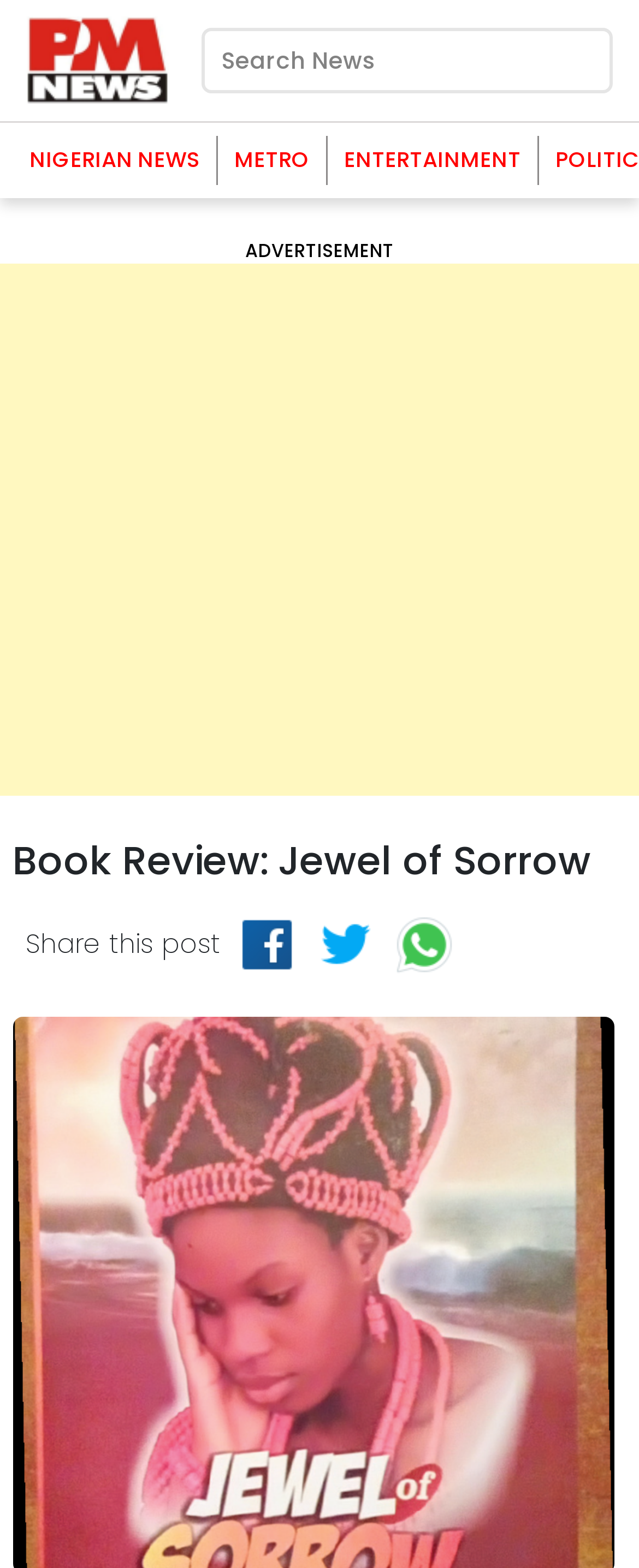Provide an in-depth caption for the contents of the webpage.

This webpage is a book review page, specifically reviewing "Jewel of Sorrow". At the top left, there is a small image and a link. Below this, there is a search bar labeled "Search News" that spans most of the width of the page. 

To the right of the search bar, there are three links: "NIGERIAN NEWS", "METRO", and "ENTERTAINMENT", which are positioned horizontally next to each other. 

Below these links, there is a large advertisement iframe that takes up the full width of the page. 

The main content of the page is a heading that reads "Book Review: Jewel of Sorrow", which is centered near the top of the page. 

Below the heading, there is a section with three links, each accompanied by a small image. These links are positioned horizontally next to each other and are labeled "Share this post". 

The meta description suggests that the book being reviewed aims to entertain, educate, teach morals, and improve vocabulary proficiency.